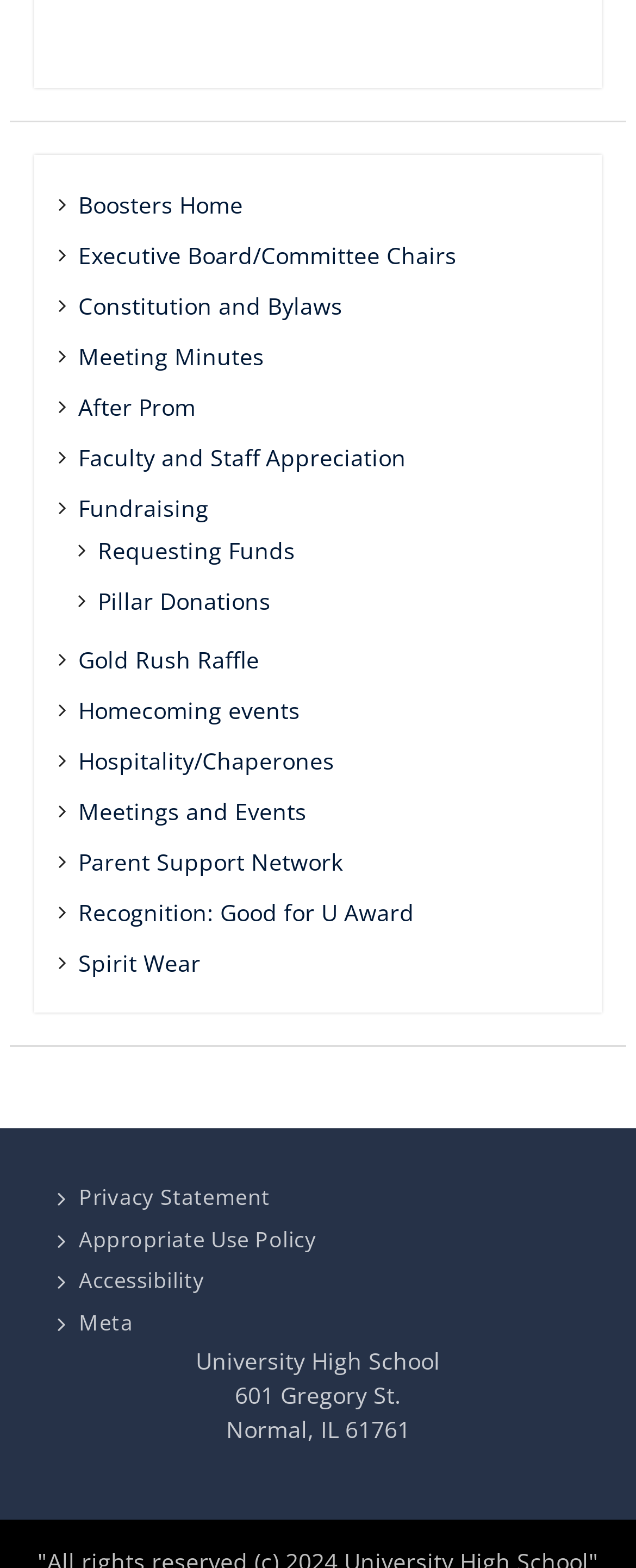Please specify the coordinates of the bounding box for the element that should be clicked to carry out this instruction: "Learn about Fundraising". The coordinates must be four float numbers between 0 and 1, formatted as [left, top, right, bottom].

[0.123, 0.314, 0.328, 0.334]